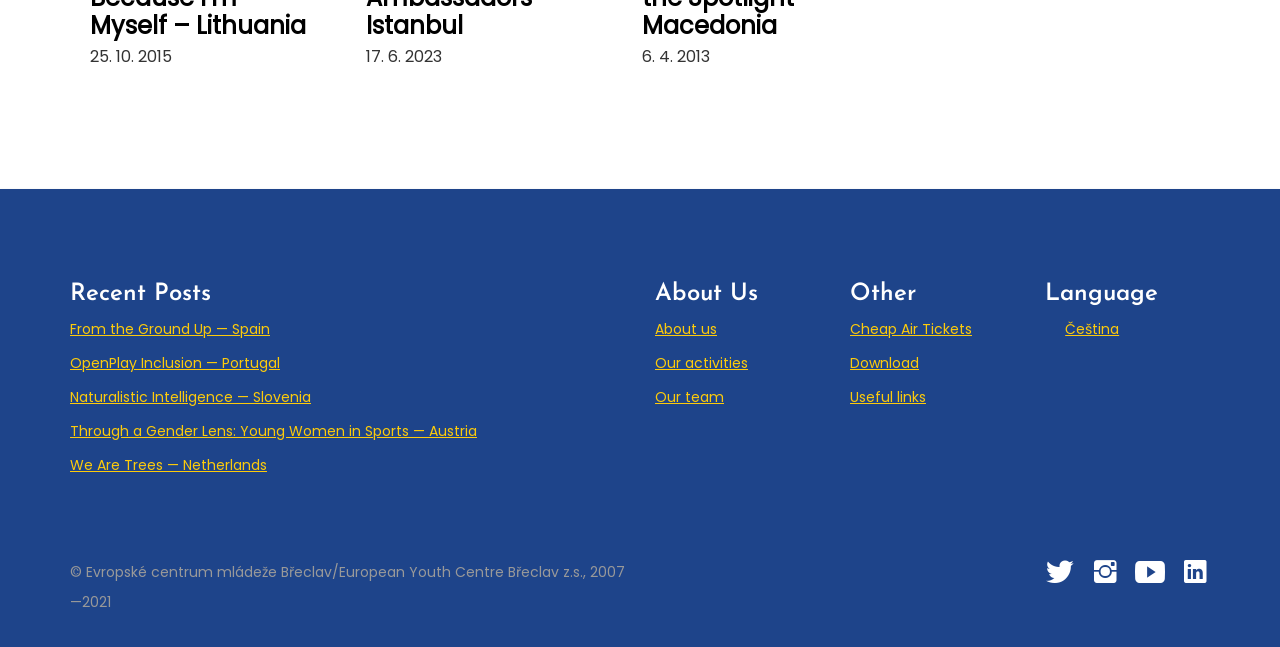Give a succinct answer to this question in a single word or phrase: 
What is the language option?

Čeština